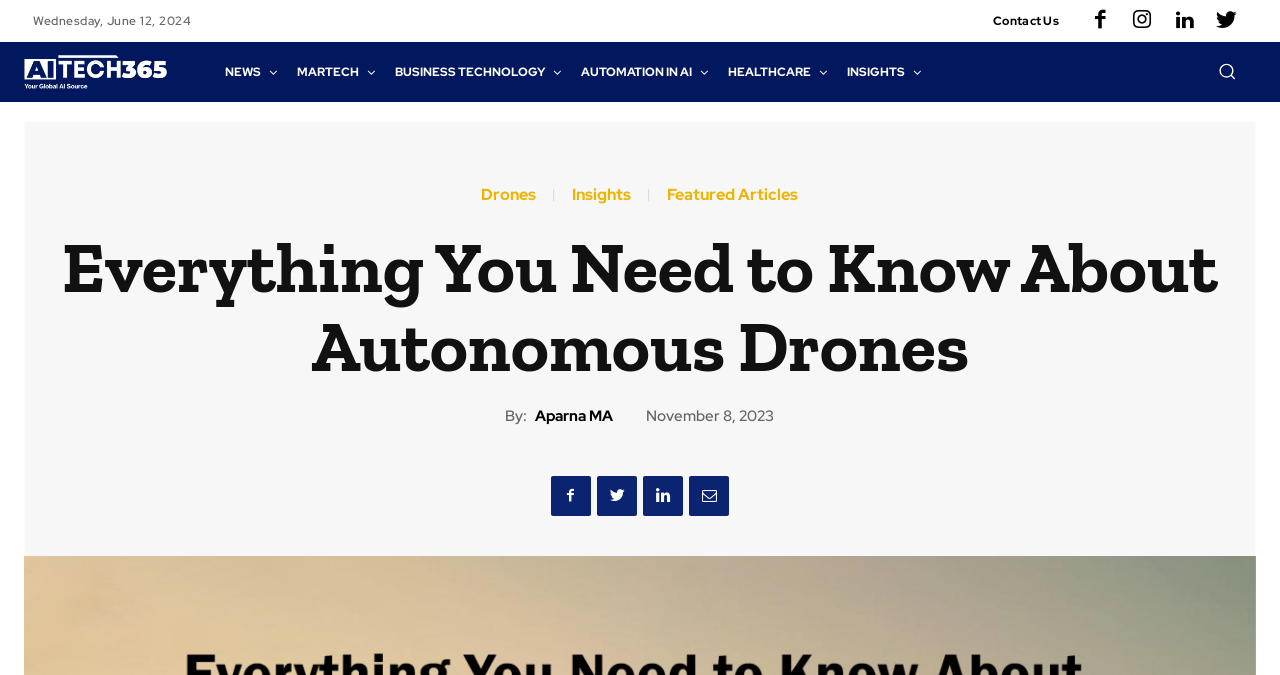Using the given element description, provide the bounding box coordinates (top-left x, top-left y, bottom-right x, bottom-right y) for the corresponding UI element in the screenshot: Automation in AI

[0.446, 0.062, 0.561, 0.151]